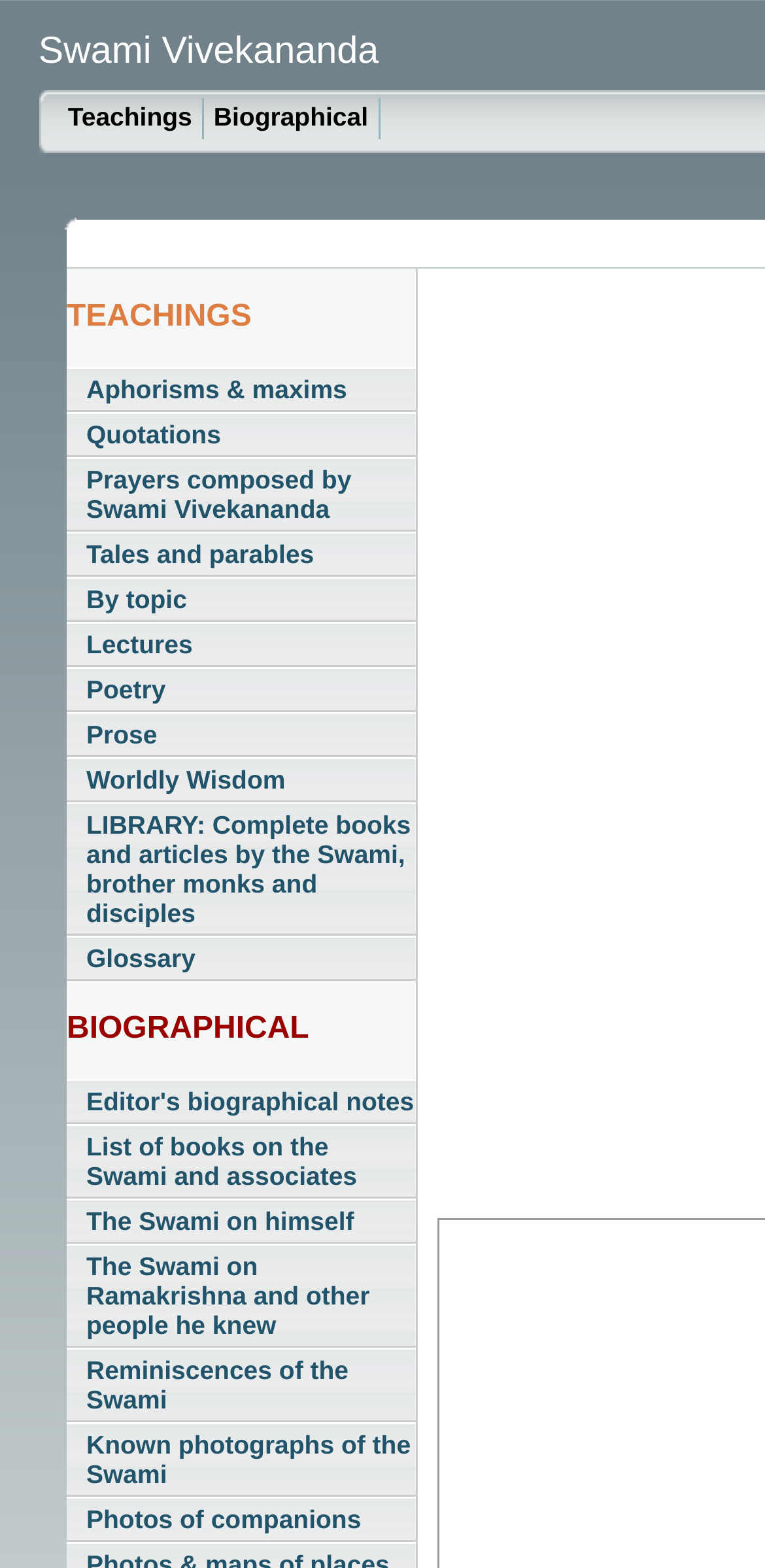Illustrate the webpage thoroughly, mentioning all important details.

This webpage is dedicated to the life and teachings of Swami Vivekananda, as indicated by the title "Newspaper and periodical reports published during Swami Vivekananda's lifetime - Frank Parlato Jr." At the top, there are two main links, "Teachings" and "Biographical", which serve as categories for the content below.

Under the "Teachings" category, there are nine links, including "Aphorisms & maxims", "Quotations", "Prayers composed by Swami Vivekananda", and others, which are arranged vertically and take up a significant portion of the page. These links are grouped together and positioned near the top-left of the page.

Below the "Teachings" links, there is a section dedicated to "Biographical" information, which includes seven links, such as "Editor's biographical notes", "List of books on the Swami and associates", and "Reminiscences of the Swami". These links are also arranged vertically and are positioned near the bottom-left of the page.

There are two prominent headings, "TEACHINGS" and "BIOGRAPHICAL", which are displayed in a larger font size and serve as titles for their respective sections. Additionally, there is a table cell containing a non-breaking space character, which is positioned near the bottom-right of the page, but its purpose is unclear.

Overall, the webpage appears to be a comprehensive resource for those interested in the life and teachings of Swami Vivekananda, with a clear organization of links and categories.